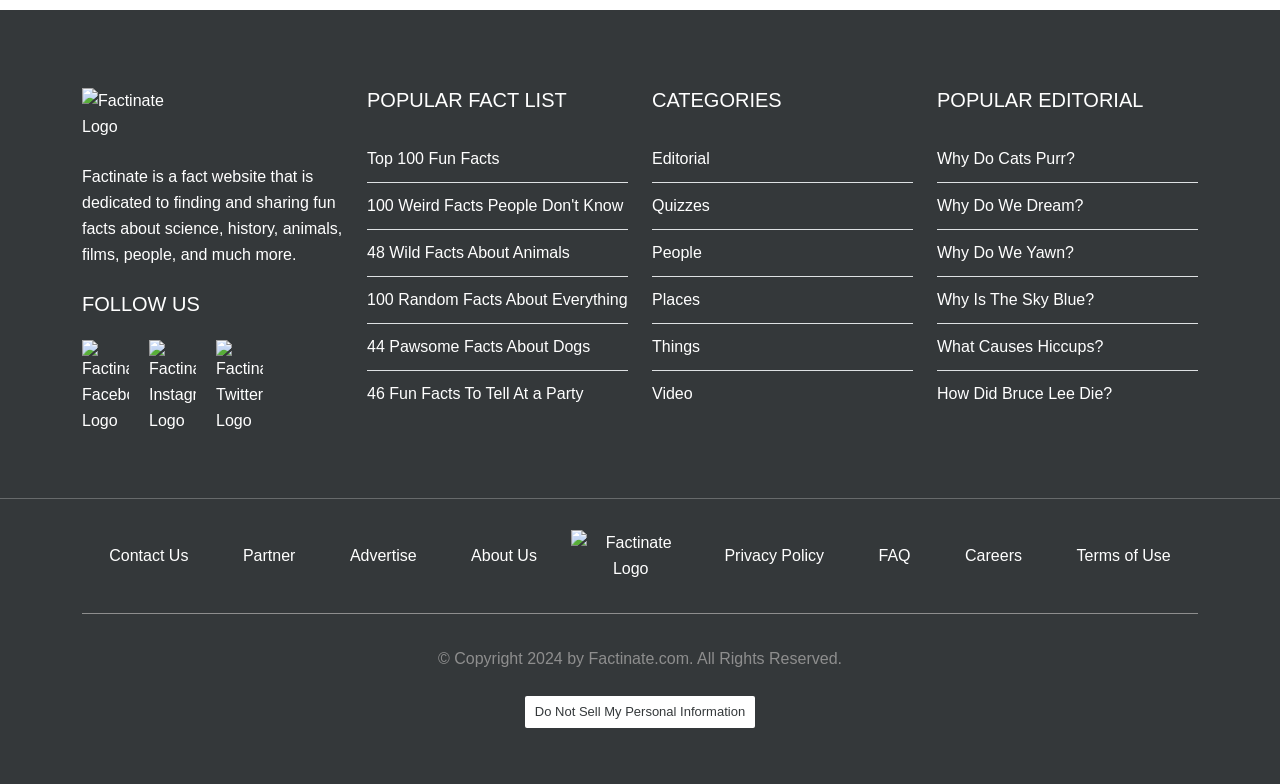What is the category of the fact list '100 Weird Facts People Don't Know'?
From the screenshot, supply a one-word or short-phrase answer.

Popular Fact List